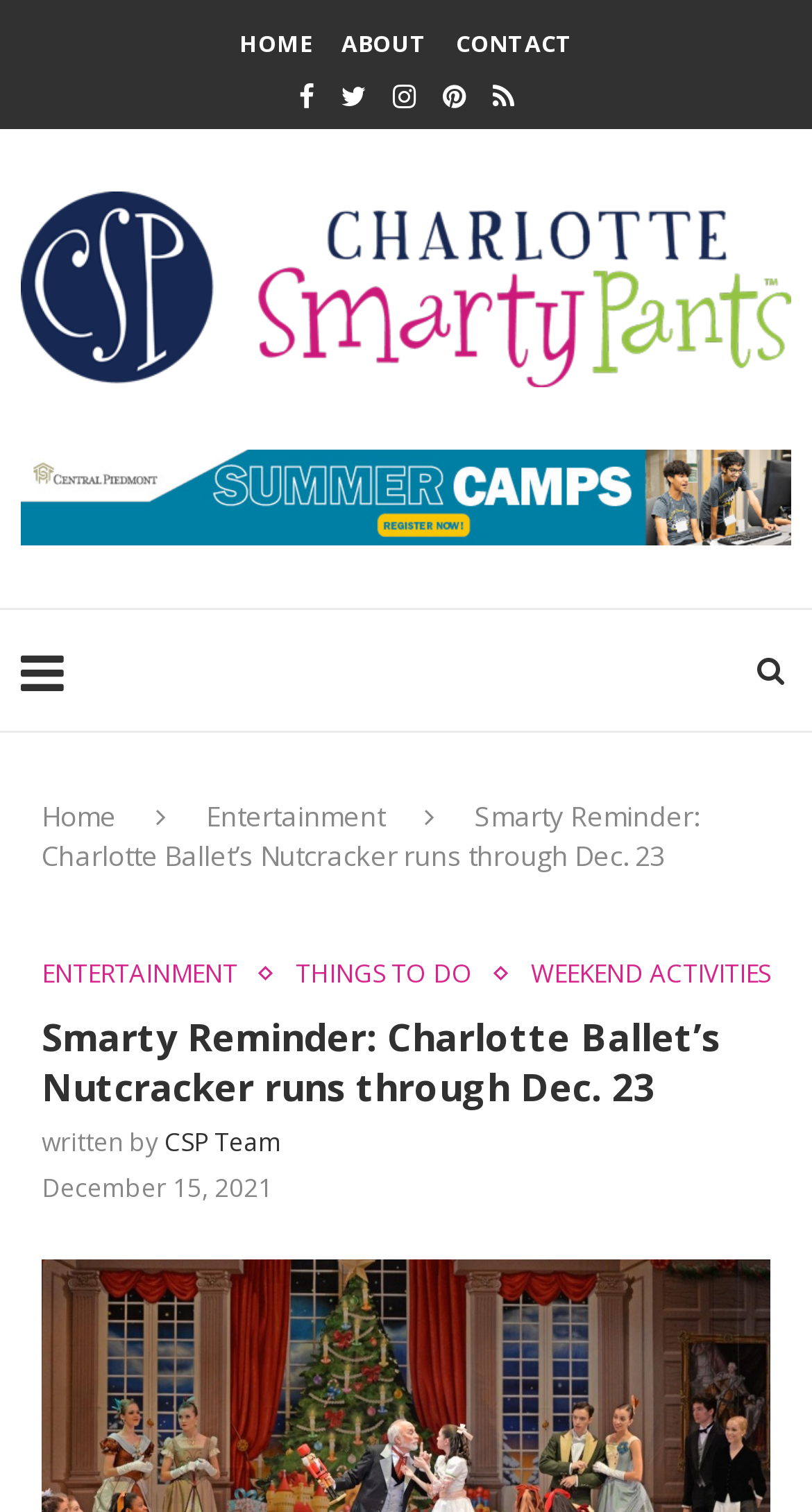Indicate the bounding box coordinates of the clickable region to achieve the following instruction: "contact us."

[0.562, 0.018, 0.705, 0.039]